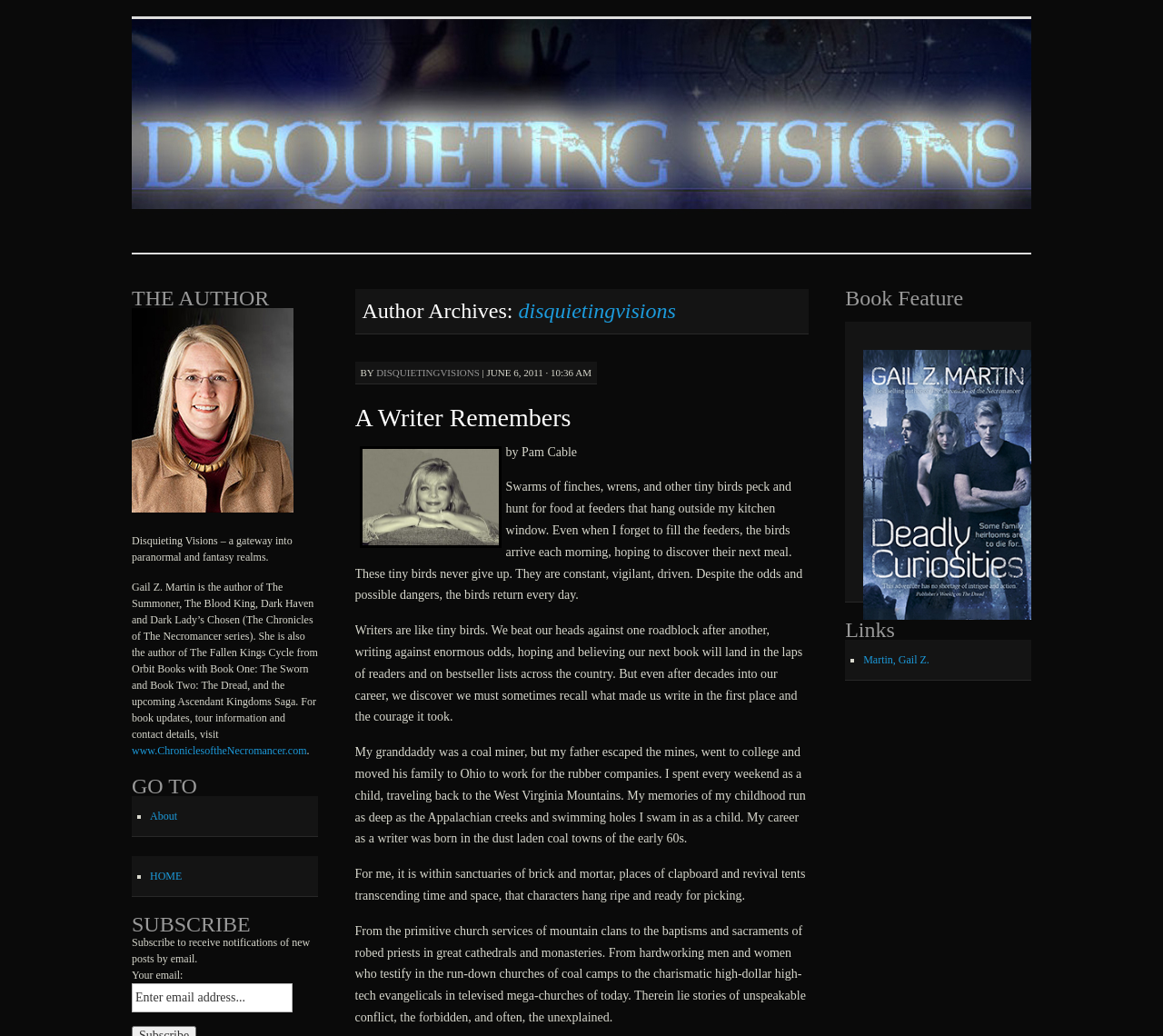Determine the bounding box coordinates of the region I should click to achieve the following instruction: "Call 954-876-1536 for LED lighting services". Ensure the bounding box coordinates are four float numbers between 0 and 1, i.e., [left, top, right, bottom].

None